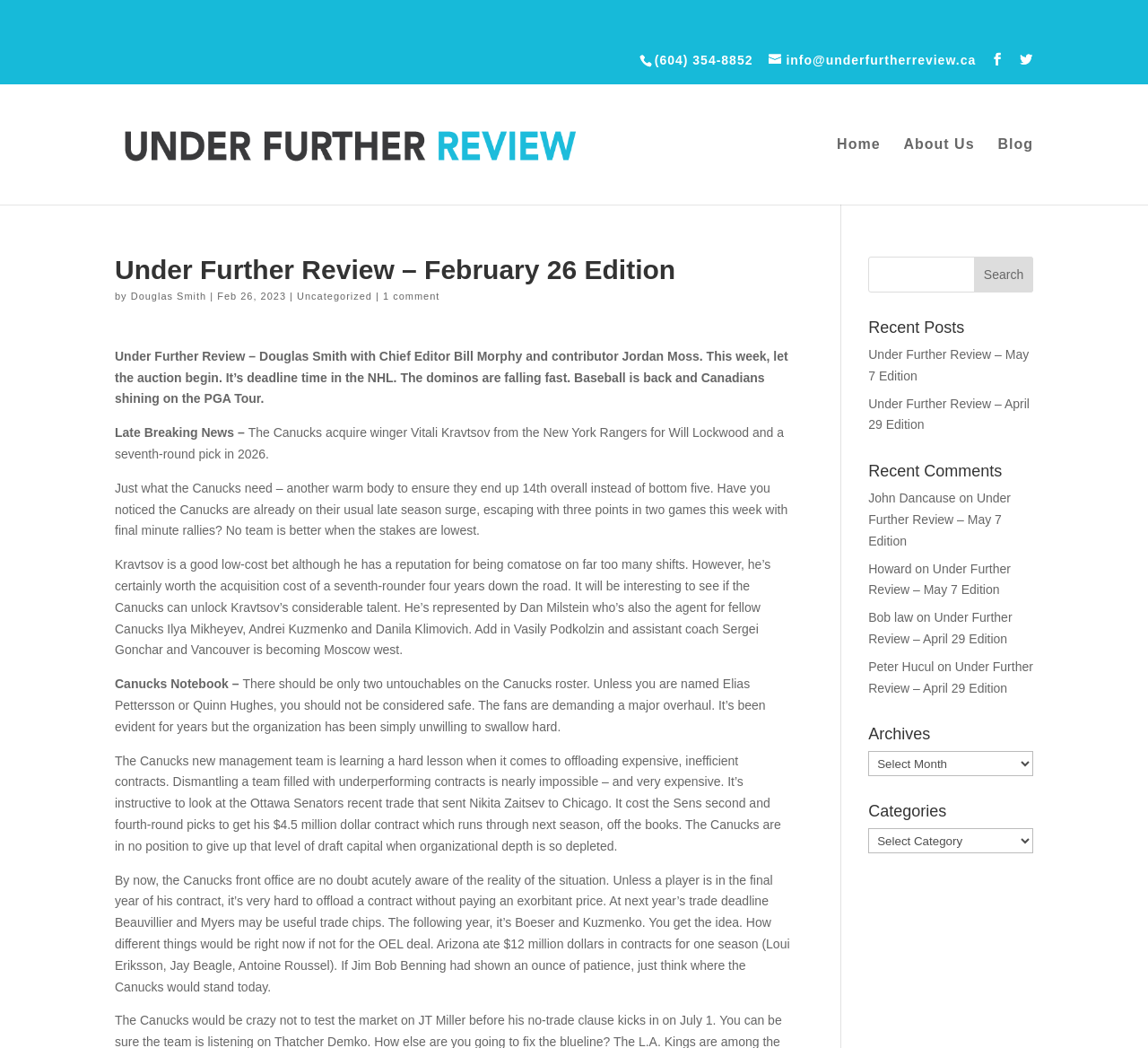How many recent posts are listed on the webpage?
Look at the image and provide a detailed response to the question.

I found the number of recent posts by looking at the link elements with the text 'Under Further Review – May 7 Edition' and 'Under Further Review – April 29 Edition' located under the heading 'Recent Posts'.